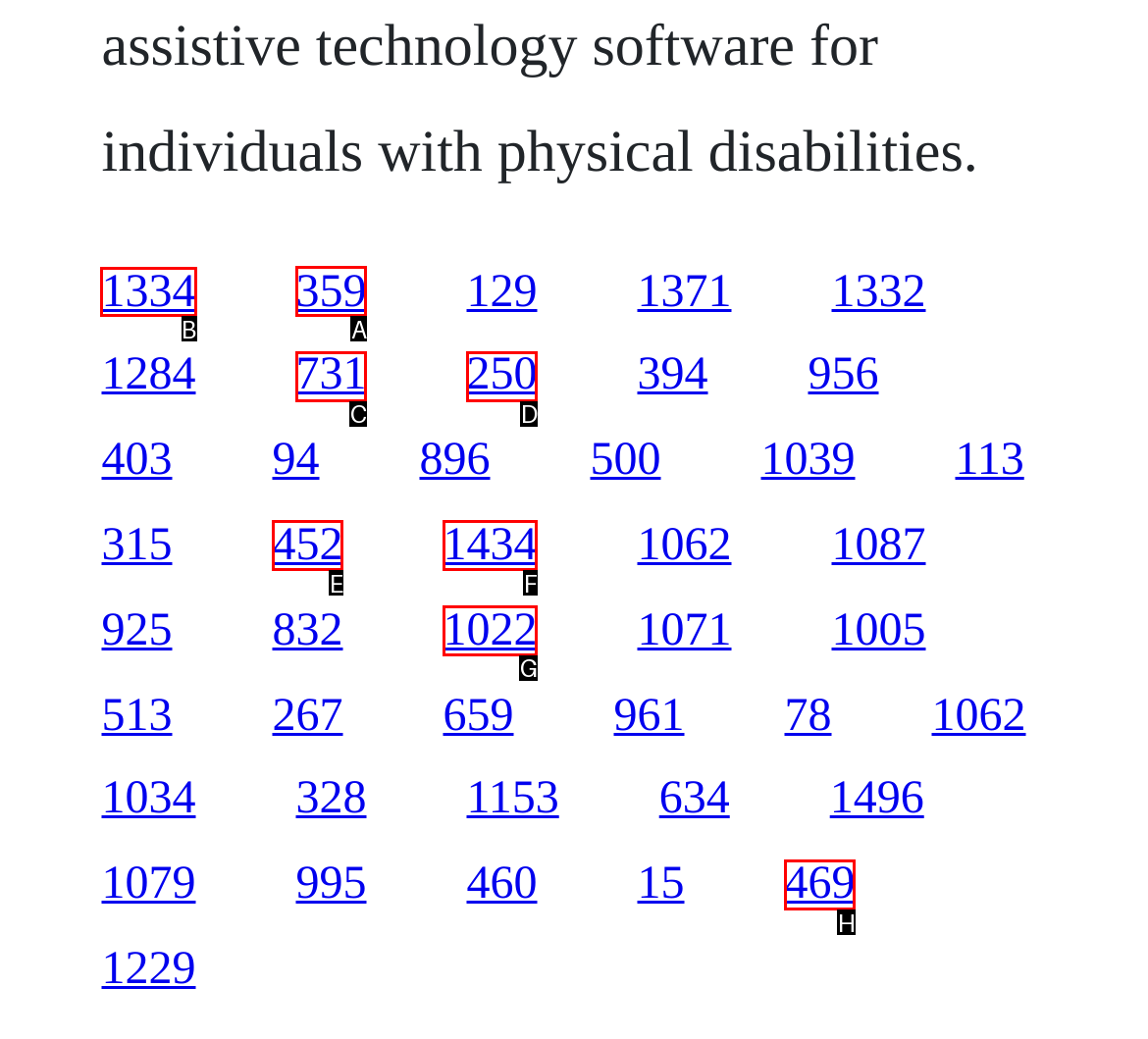Point out the correct UI element to click to carry out this instruction: click the first link
Answer with the letter of the chosen option from the provided choices directly.

B